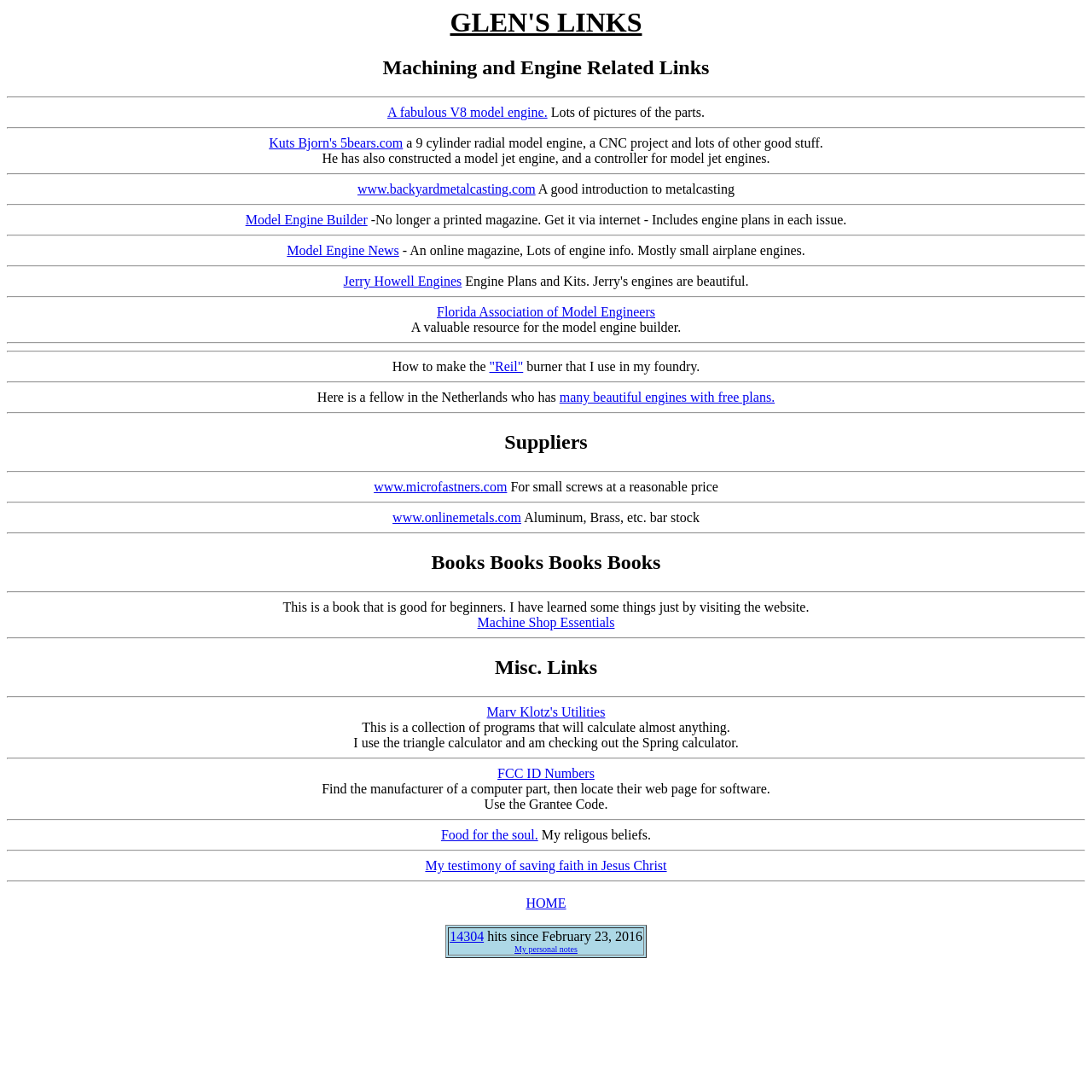Can you give a detailed response to the following question using the information from the image? What is the purpose of the link 'www.onlinemetals.com'?

I found the link 'www.onlinemetals.com' and read the adjacent text which says 'Aluminum, Brass, etc. bar stock'. Therefore, the purpose of the link is to provide Aluminum, Brass, etc. bar stock.